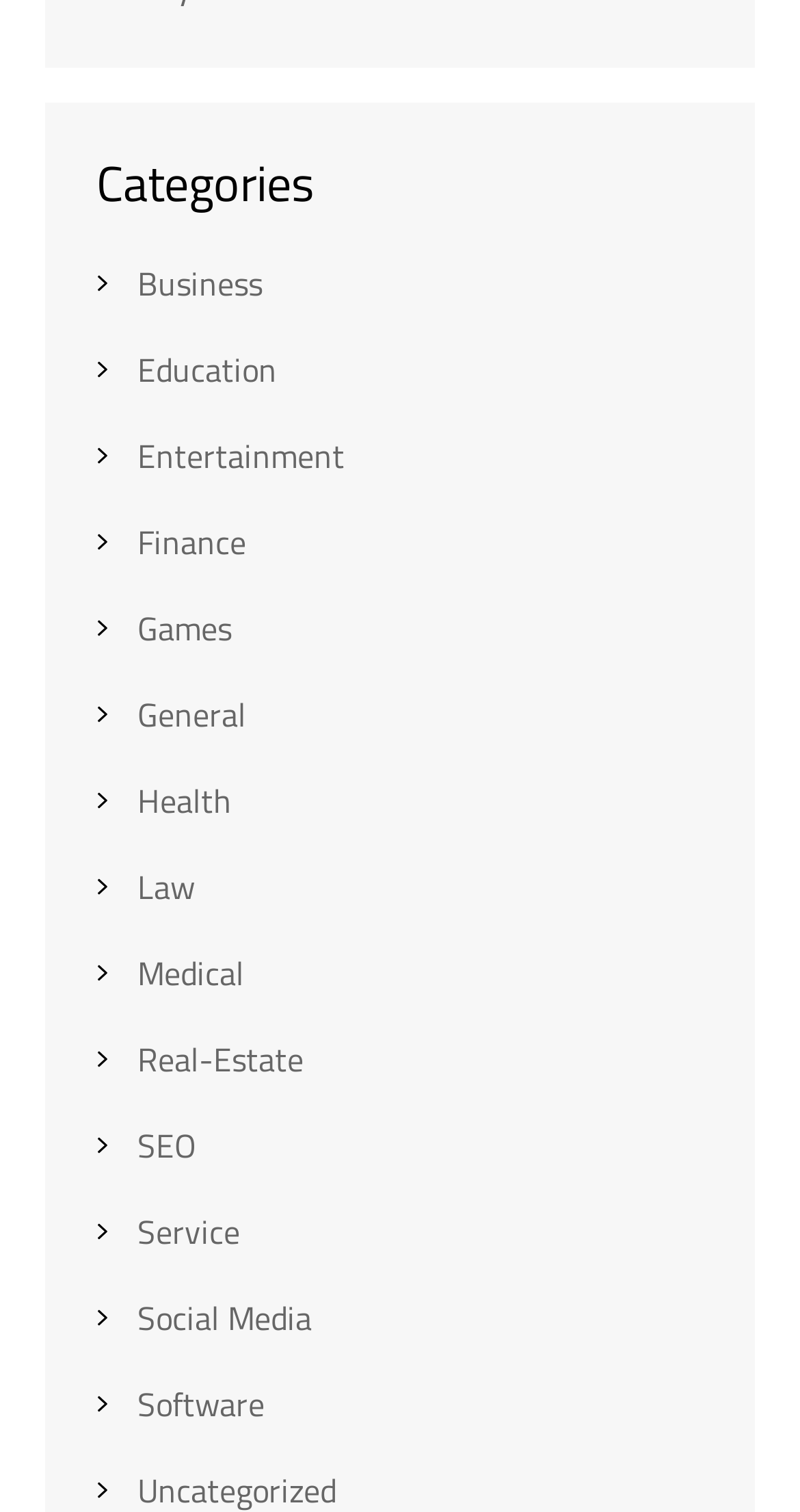Please provide a one-word or phrase answer to the question: 
What categories are listed on the webpage?

Multiple categories